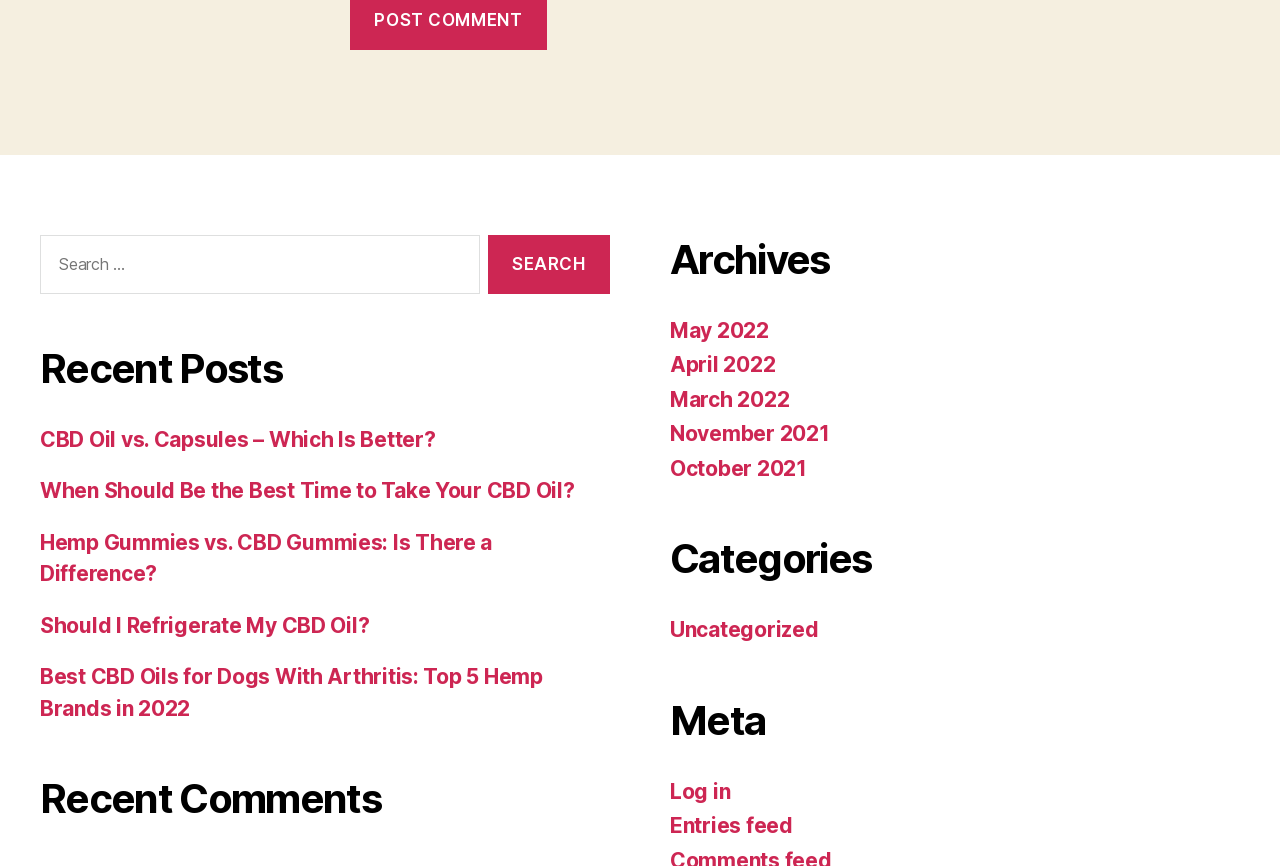Find the bounding box coordinates of the element to click in order to complete this instruction: "Read 'CBD Oil vs. Capsules – Which Is Better?'". The bounding box coordinates must be four float numbers between 0 and 1, denoted as [left, top, right, bottom].

[0.031, 0.492, 0.34, 0.521]